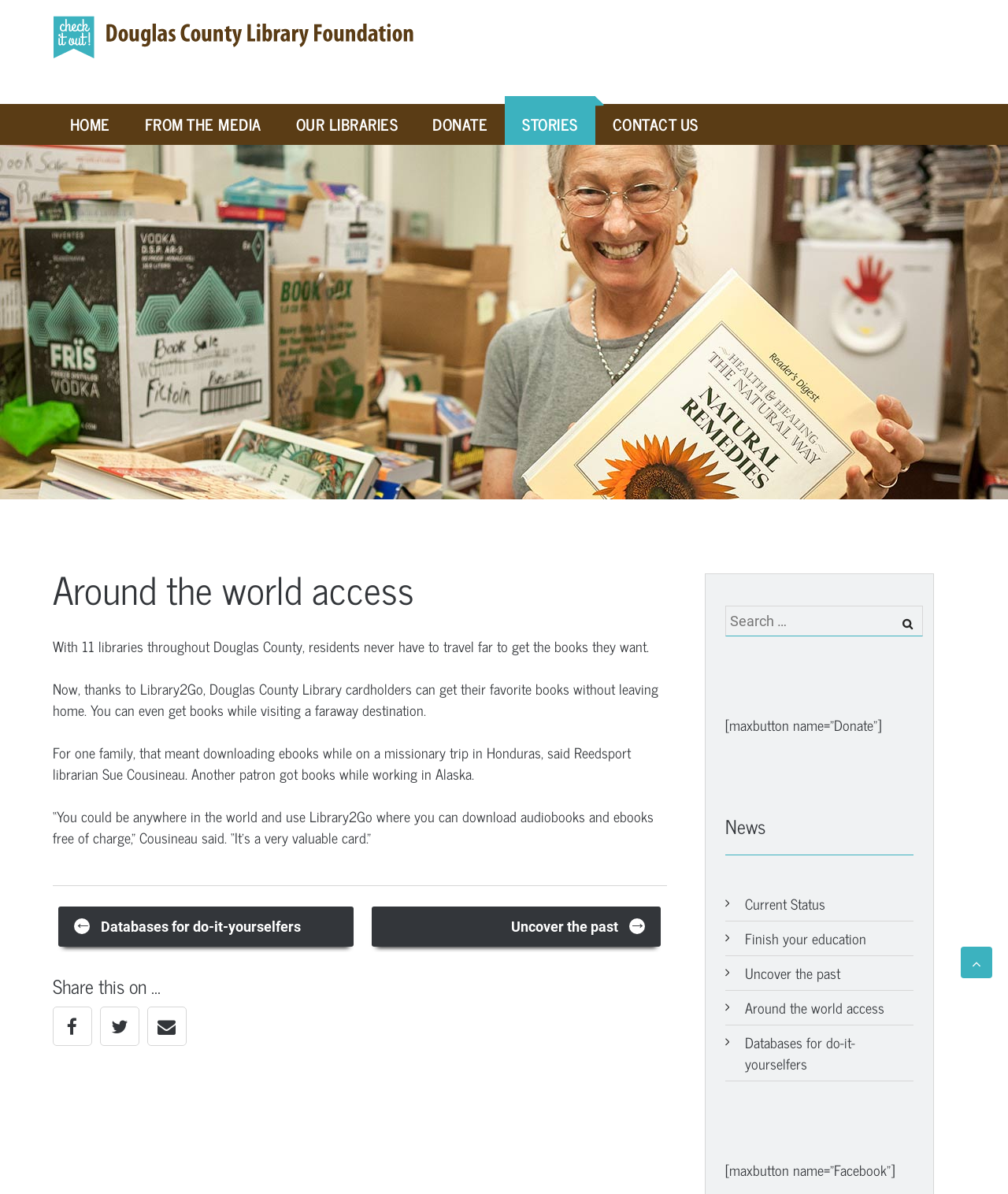Please identify the bounding box coordinates of the area that needs to be clicked to fulfill the following instruction: "Donate to the foundation."

[0.72, 0.597, 0.874, 0.617]